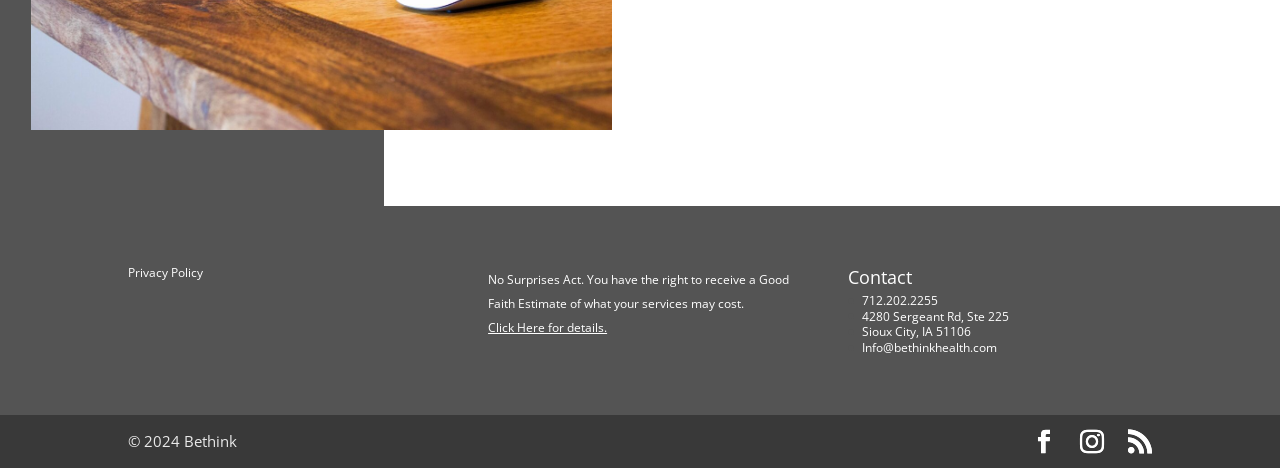What is the phone number to contact?
From the image, respond with a single word or phrase.

712.202.2255